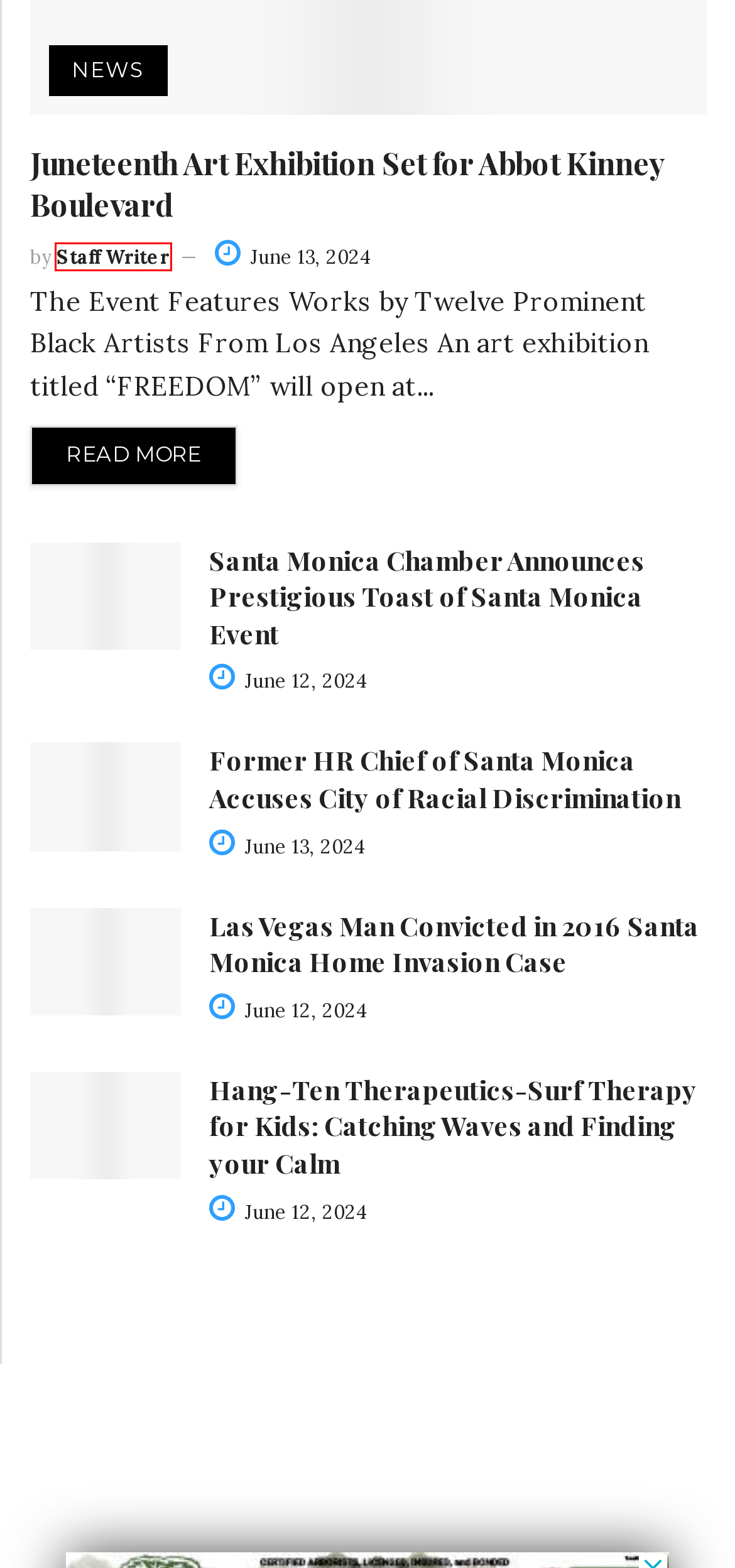Observe the screenshot of a webpage with a red bounding box around an element. Identify the webpage description that best fits the new page after the element inside the bounding box is clicked. The candidates are:
A. Former HR Chief of Santa Monica Accuses City of Racial Discrimination - SM Mirror
B. Las Vegas Man Convicted in 2016 Santa Monica Home Invasion Case - SM Mirror
C. SM.a.r.t Column: ARB Courage (Part 2 of 2) - SM Mirror
D. Hang-Ten Therapeutics-Surf Therapy for Kids: Catching Waves and Finding your Calm - SM Mirror
E. Contact us - SM Mirror
F. News Archives - SM Mirror
G. Staff Writer, Author at SM Mirror
H. Santa Monica Chamber Announces Prestigious Toast of Santa Monica Event - SM Mirror

G